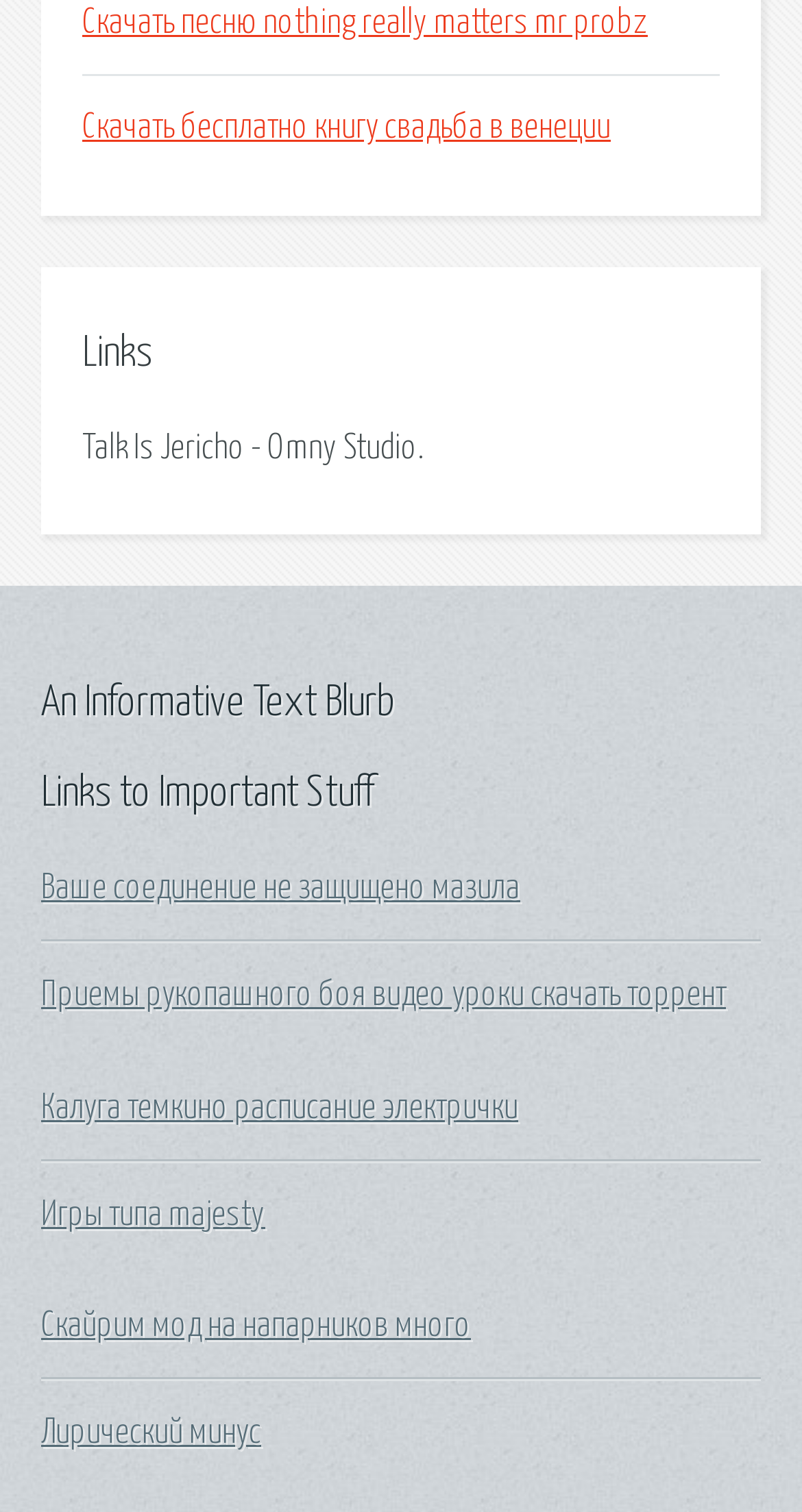What is the text of the first link on the webpage?
Using the screenshot, give a one-word or short phrase answer.

Скачать песню nothing really matters mr probz